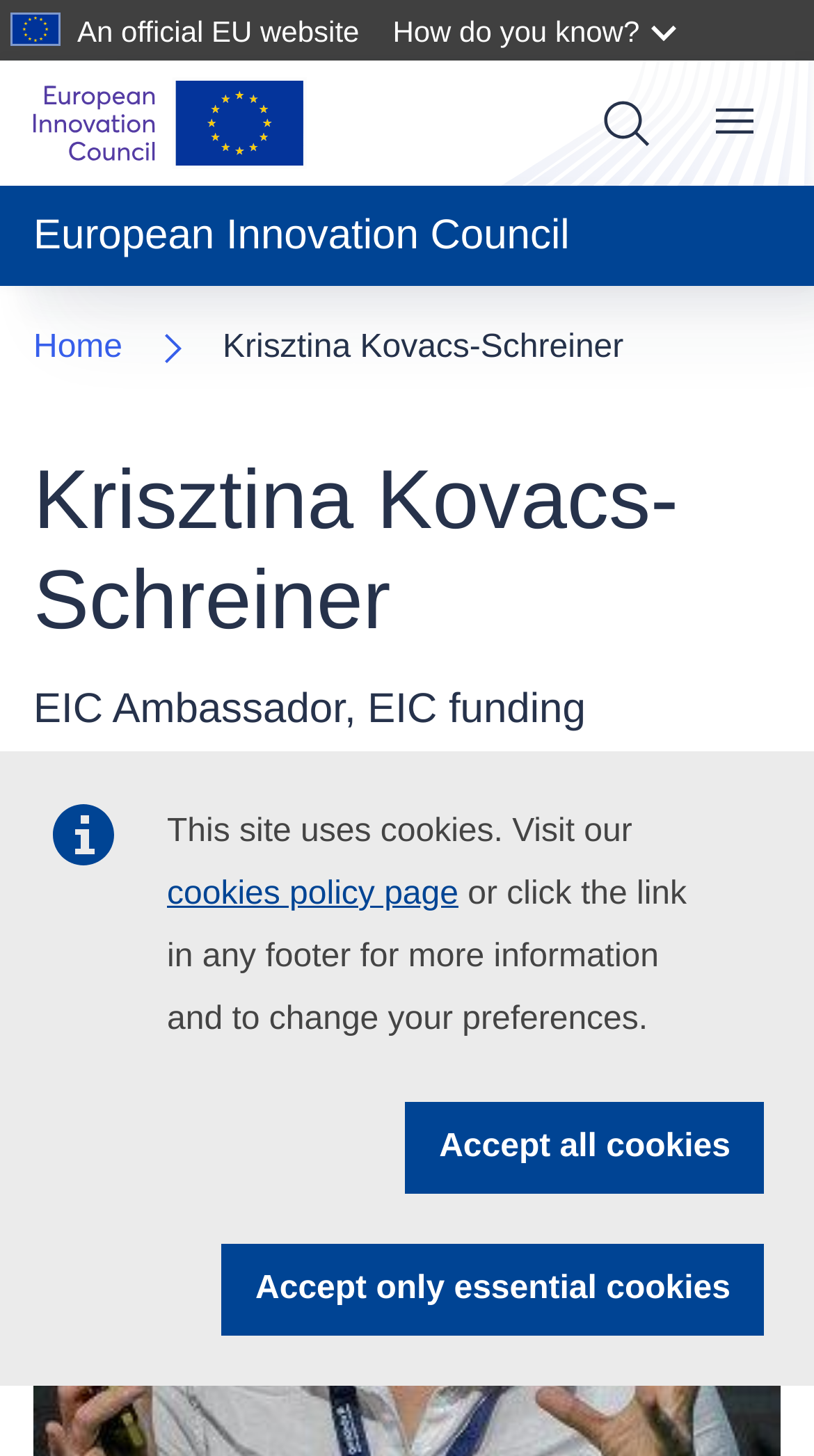Could you find the bounding box coordinates of the clickable area to complete this instruction: "search for something"?

[0.713, 0.053, 0.826, 0.116]